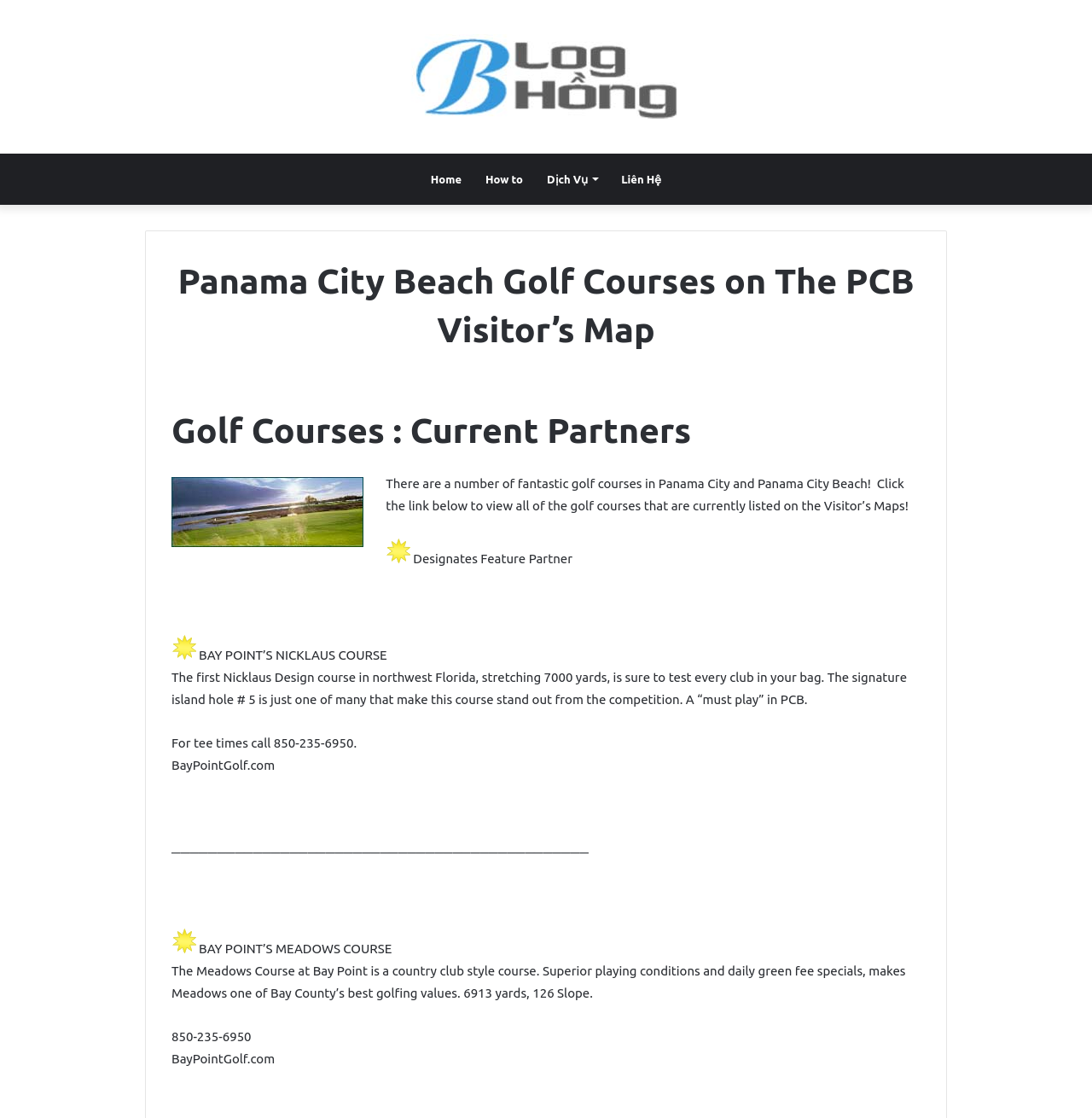What is the name of the website for Bay Point Golf? Examine the screenshot and reply using just one word or a brief phrase.

BayPointGolf.com